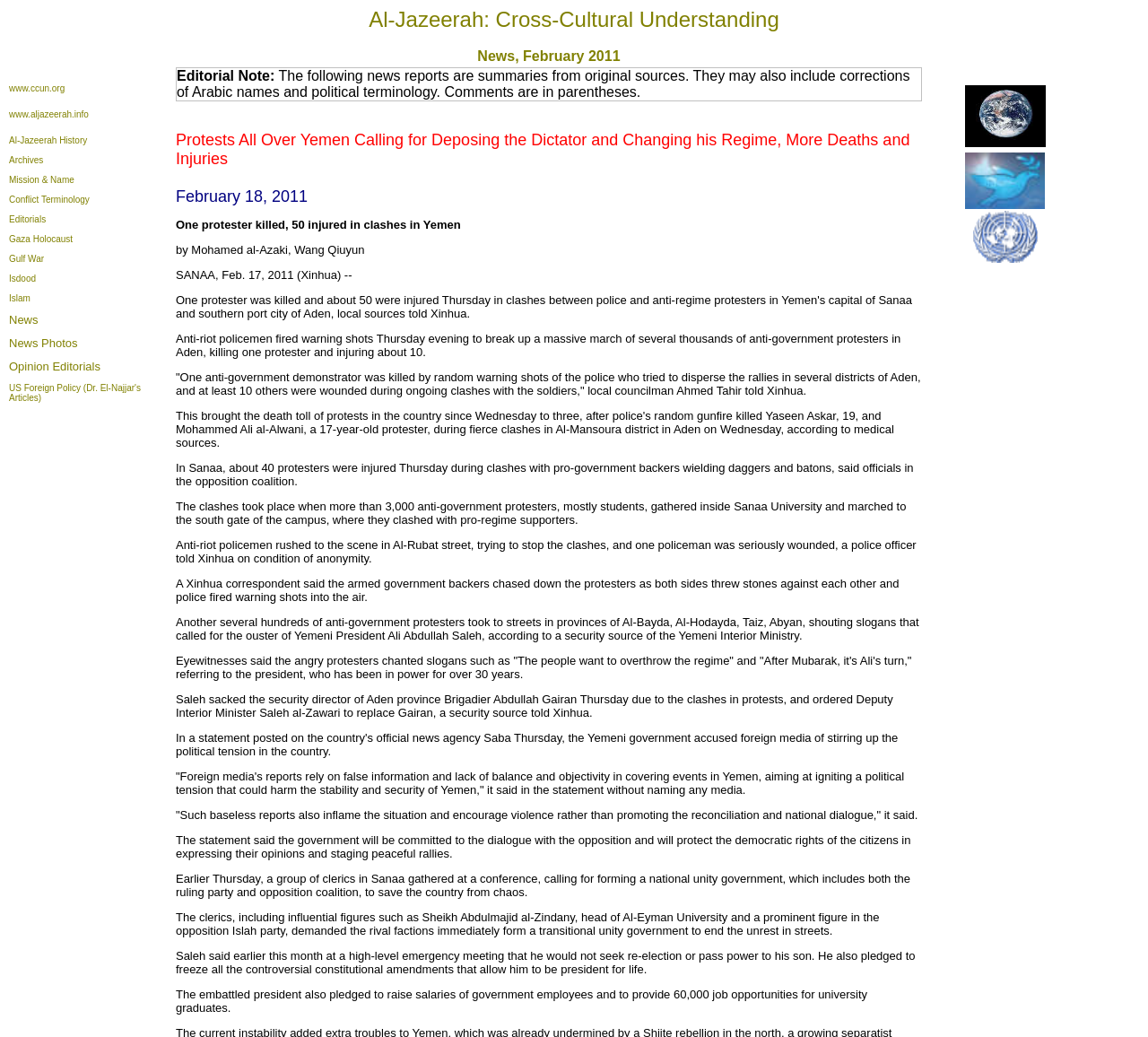Use a single word or phrase to answer the question: 
Who is the president of Yemen mentioned in the article?

Ali Abdullah Saleh